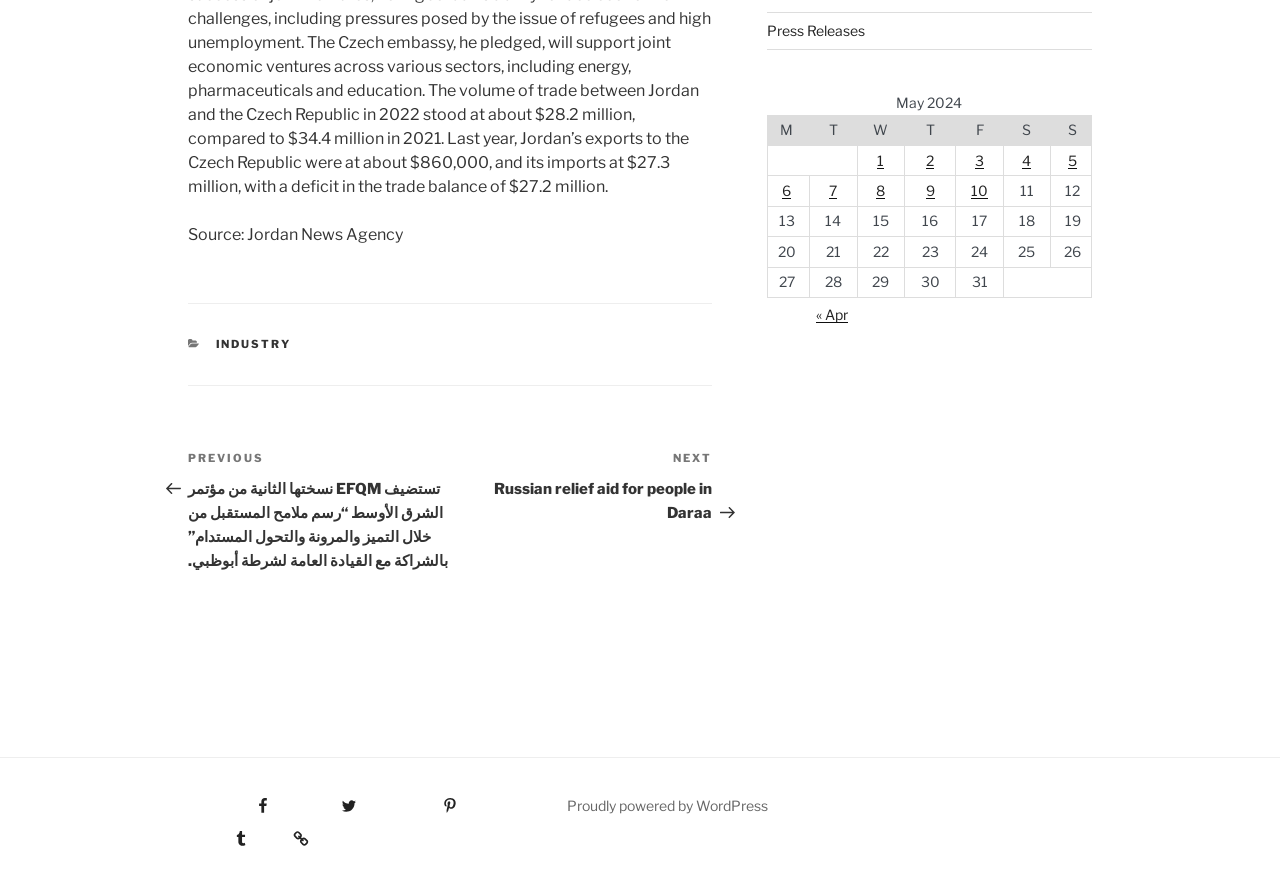Extract the bounding box coordinates for the HTML element that matches this description: "Proudly powered by WordPress". The coordinates should be four float numbers between 0 and 1, i.e., [left, top, right, bottom].

[0.443, 0.912, 0.6, 0.932]